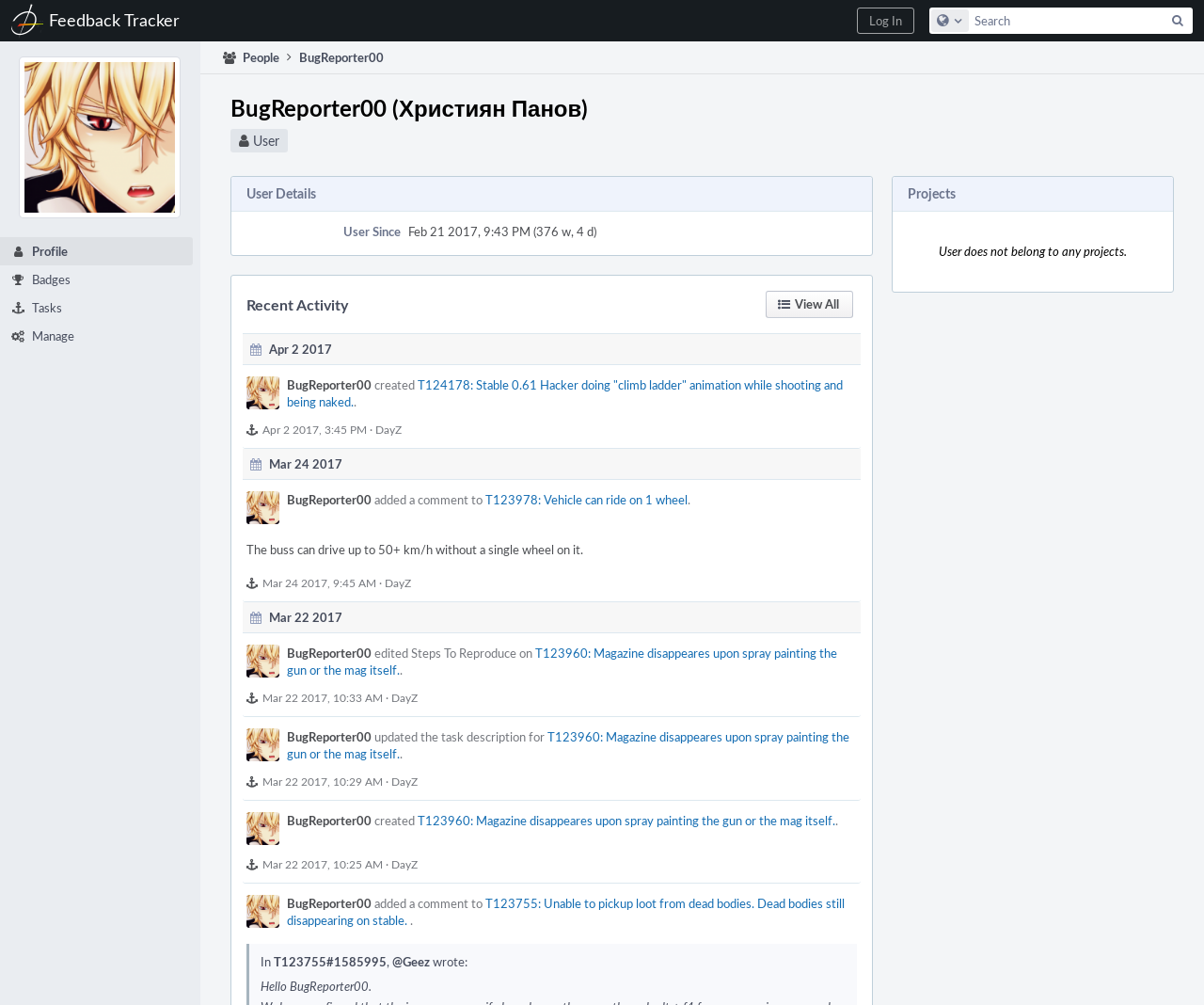What is the name of the project the user does not belong to?
Using the image as a reference, answer the question in detail.

The user does not belong to any projects, as stated in the 'Projects' section. The text 'User does not belong to any projects.' is displayed.